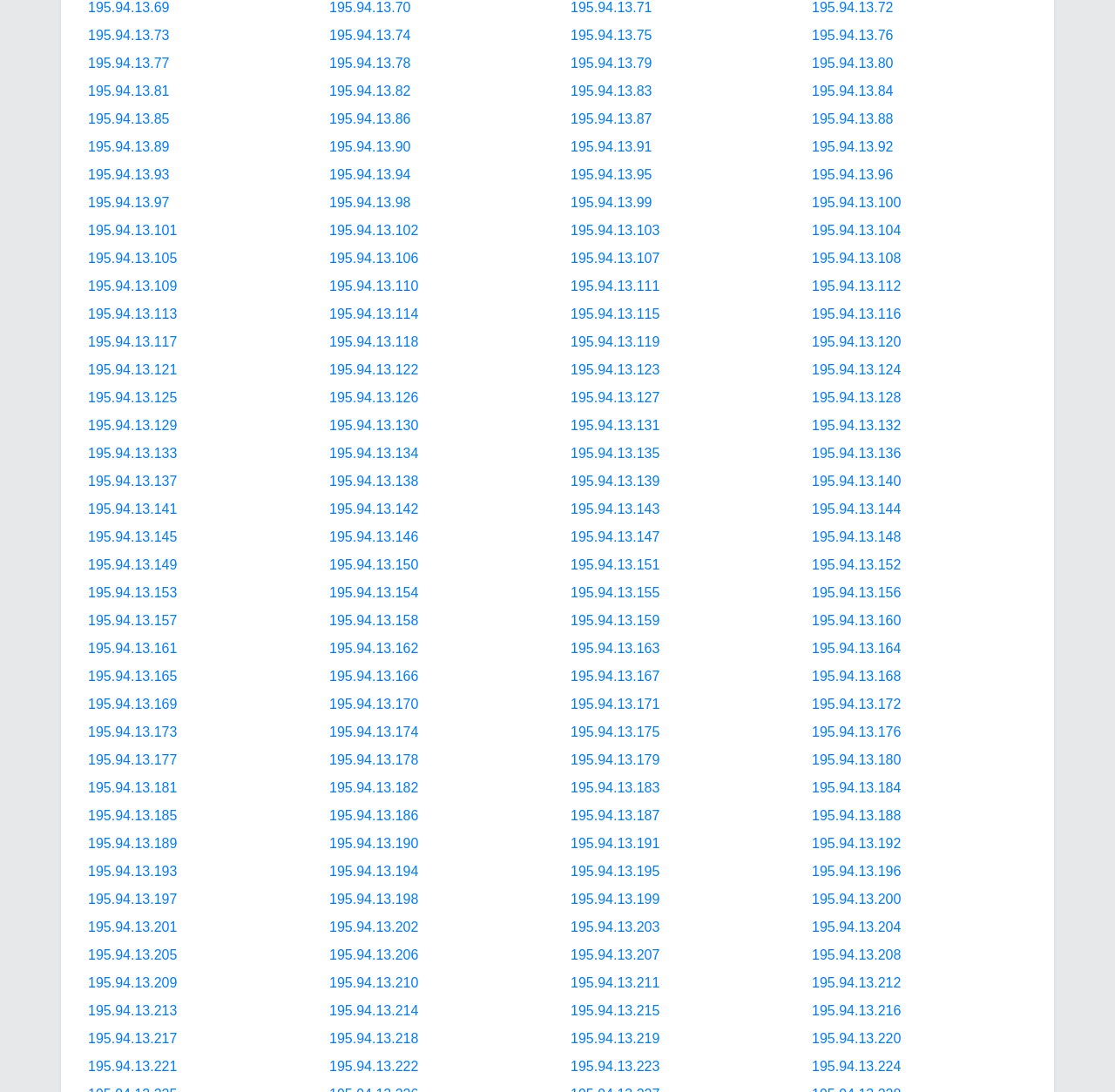How many links are there on the webpage?
From the image, respond with a single word or phrase.

147